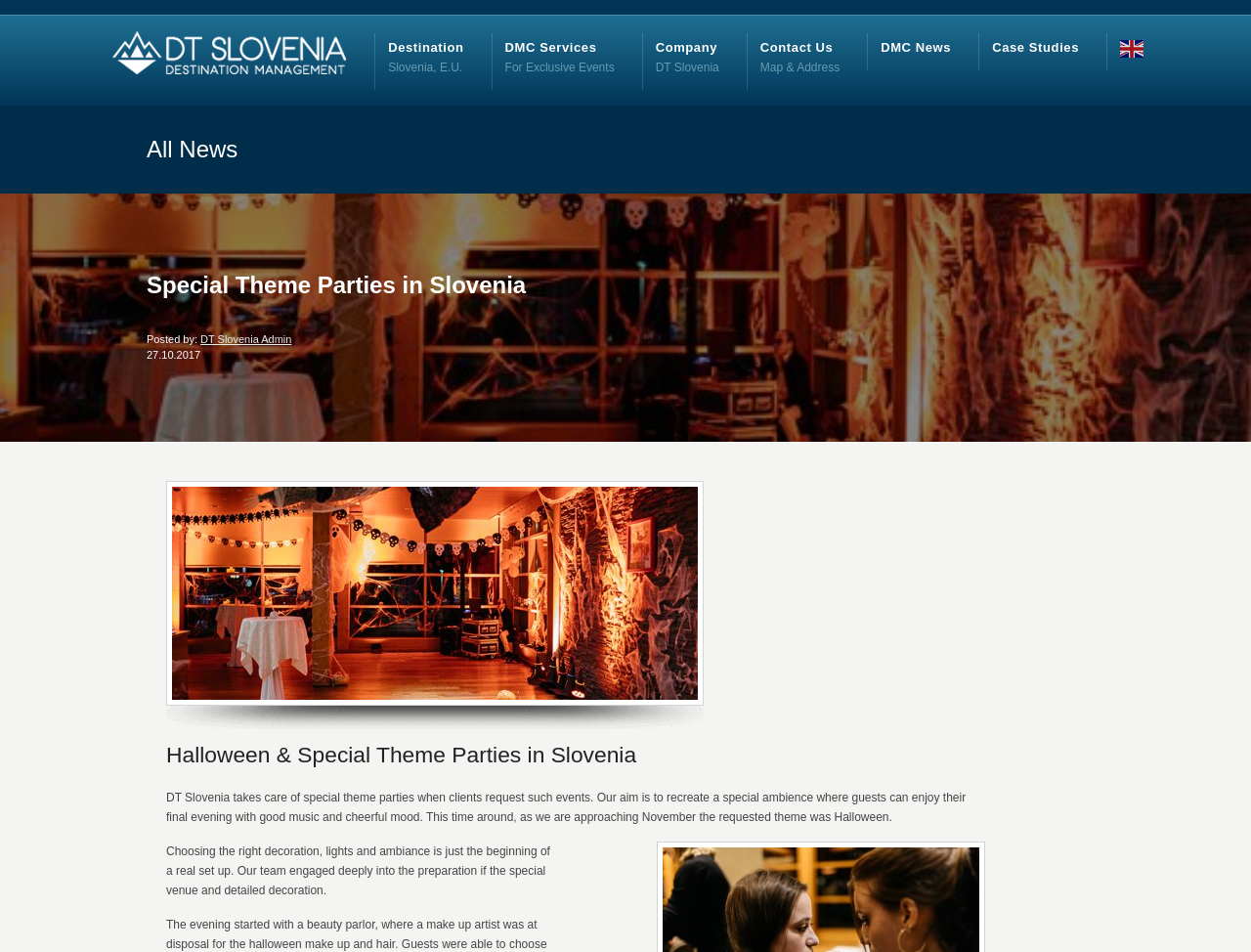Determine the bounding box of the UI component based on this description: "DT Slovenia Admin". The bounding box coordinates should be four float values between 0 and 1, i.e., [left, top, right, bottom].

[0.16, 0.35, 0.233, 0.362]